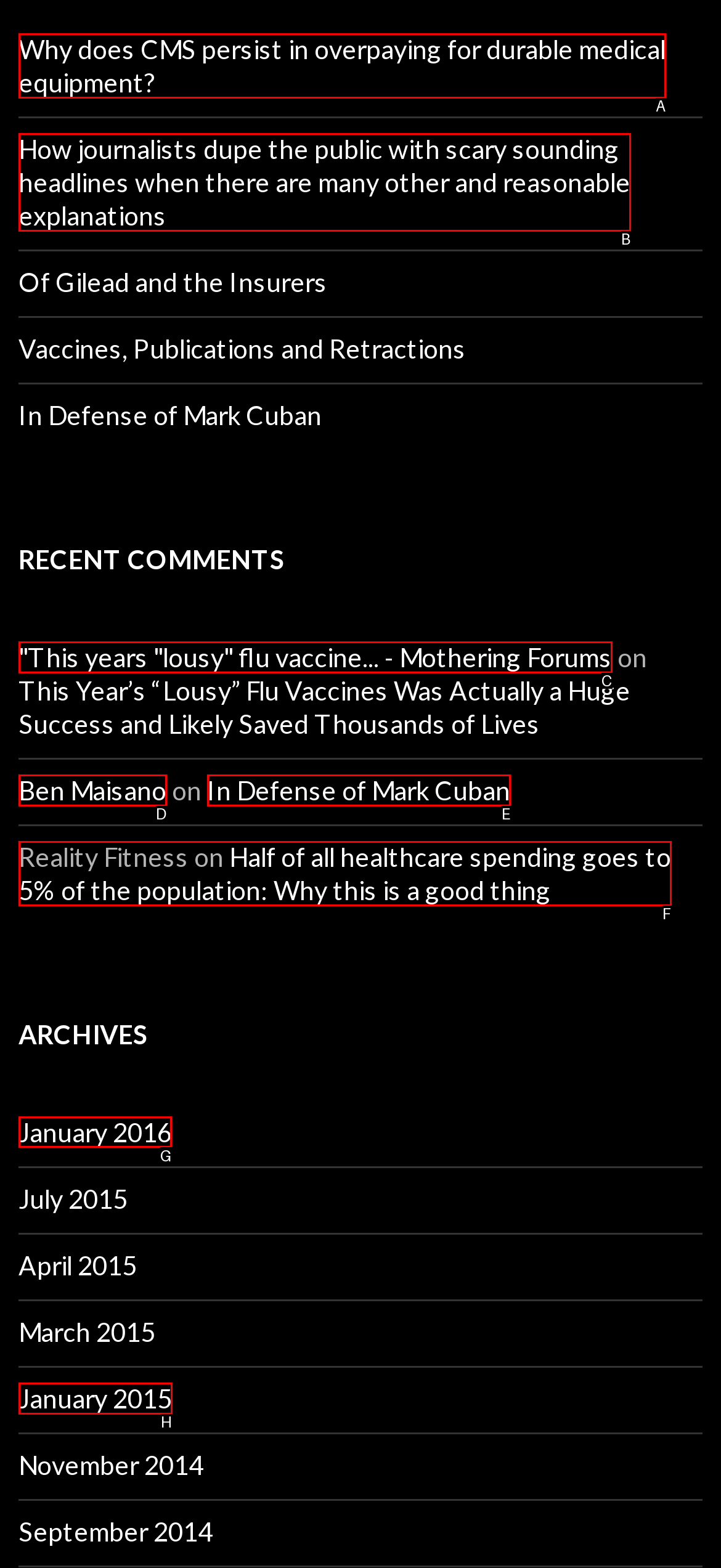Identify the correct UI element to click on to achieve the following task: Check the archives for January 2016 Respond with the corresponding letter from the given choices.

G